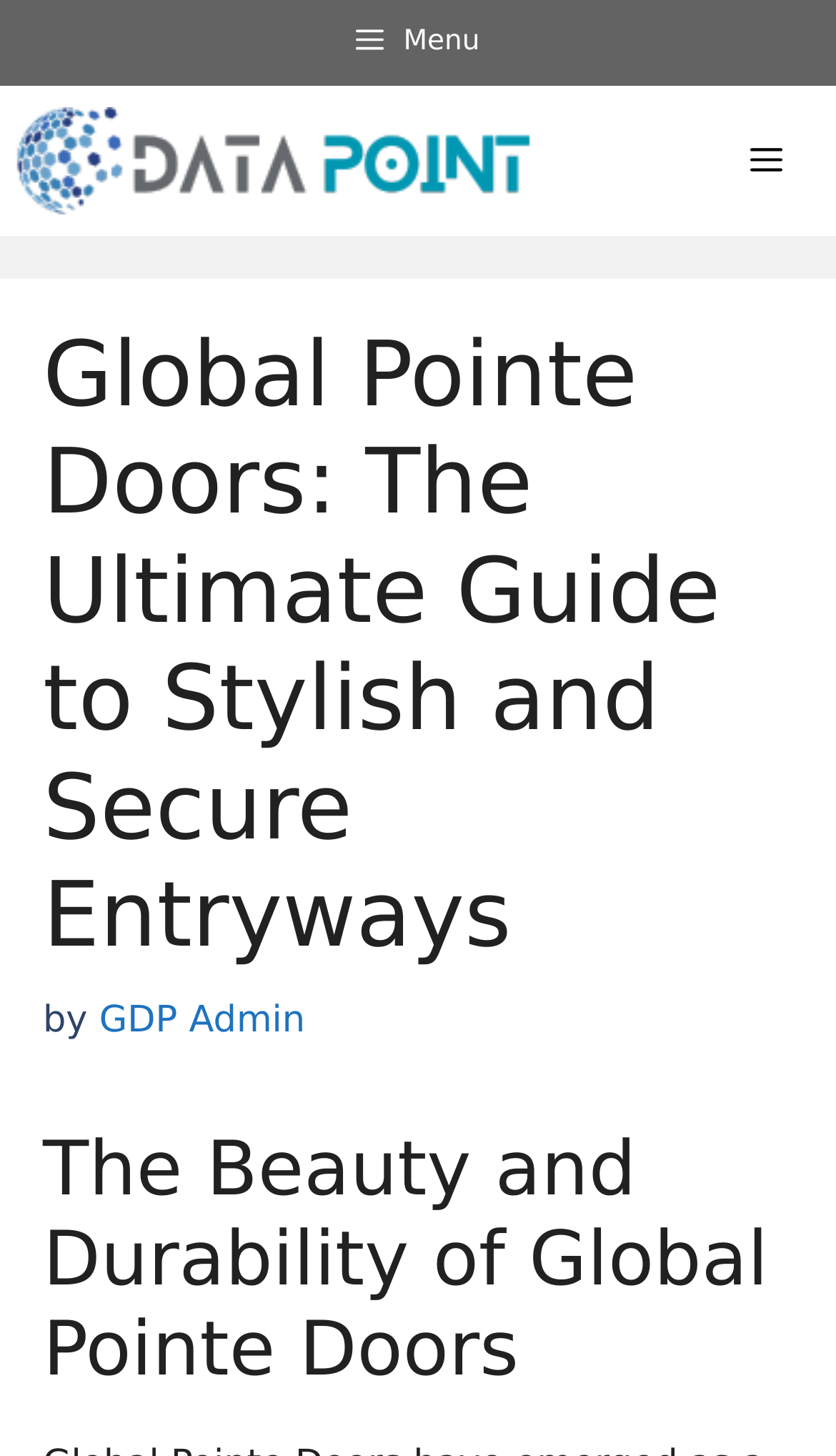What is the name of the website?
Provide a comprehensive and detailed answer to the question.

I determined the name of the website by looking at the banner element, which contains a link with the text 'Global Data Point'. This suggests that the website is owned or operated by Global Data Point.